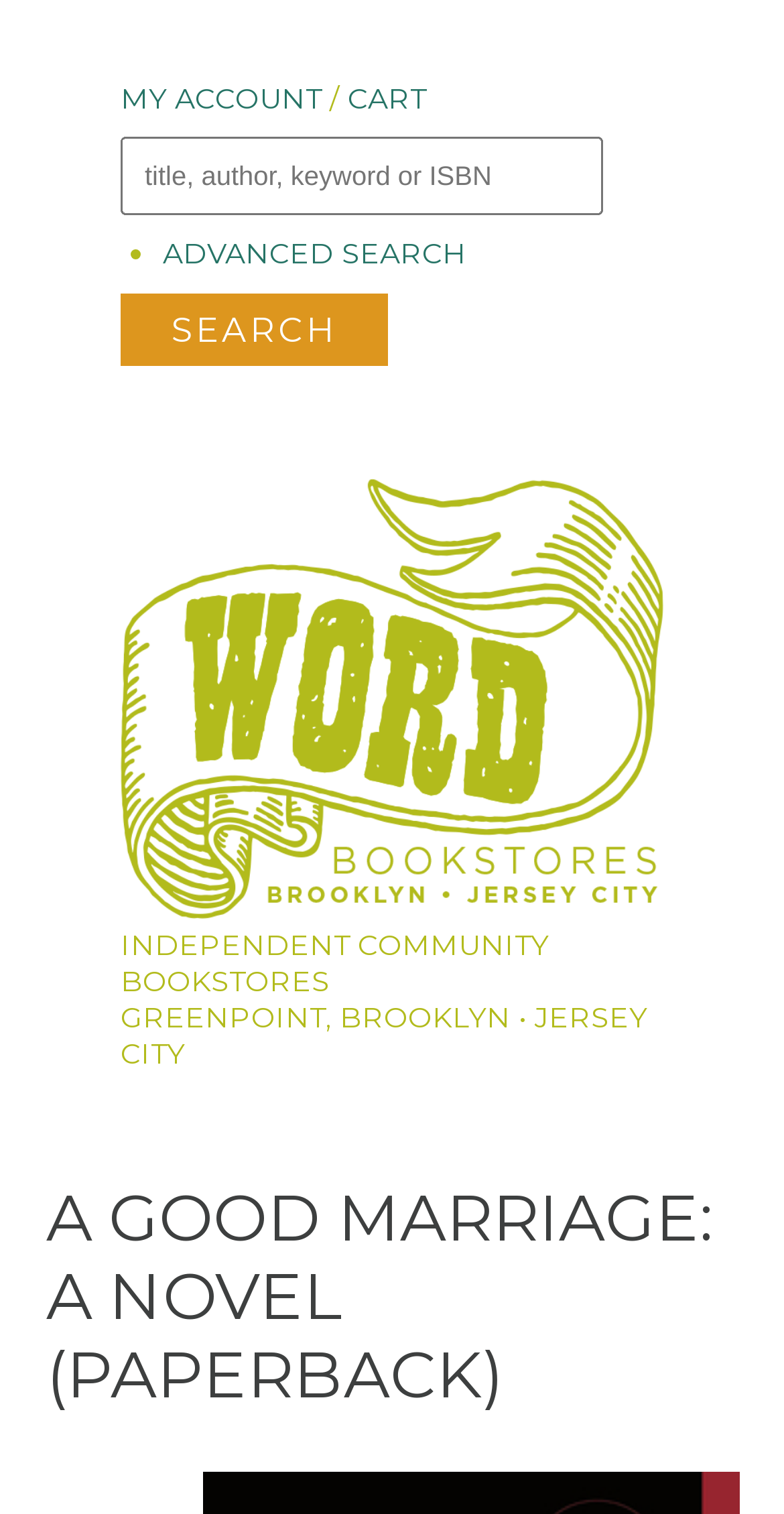Show the bounding box coordinates for the HTML element described as: "Advanced Search".

[0.208, 0.155, 0.595, 0.179]